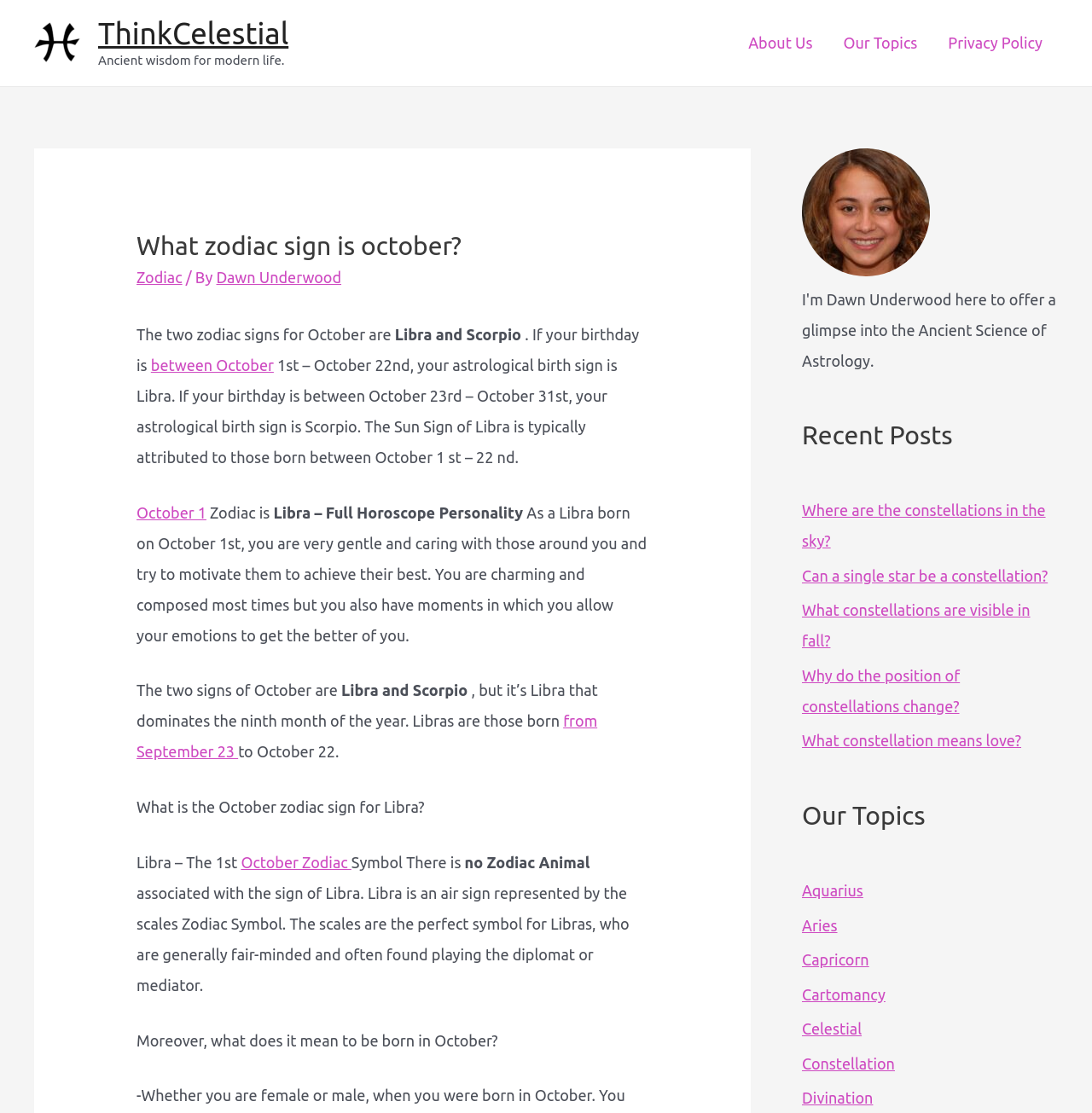Please locate the UI element described by "← Political advertising in Peru" and provide its bounding box coordinates.

None